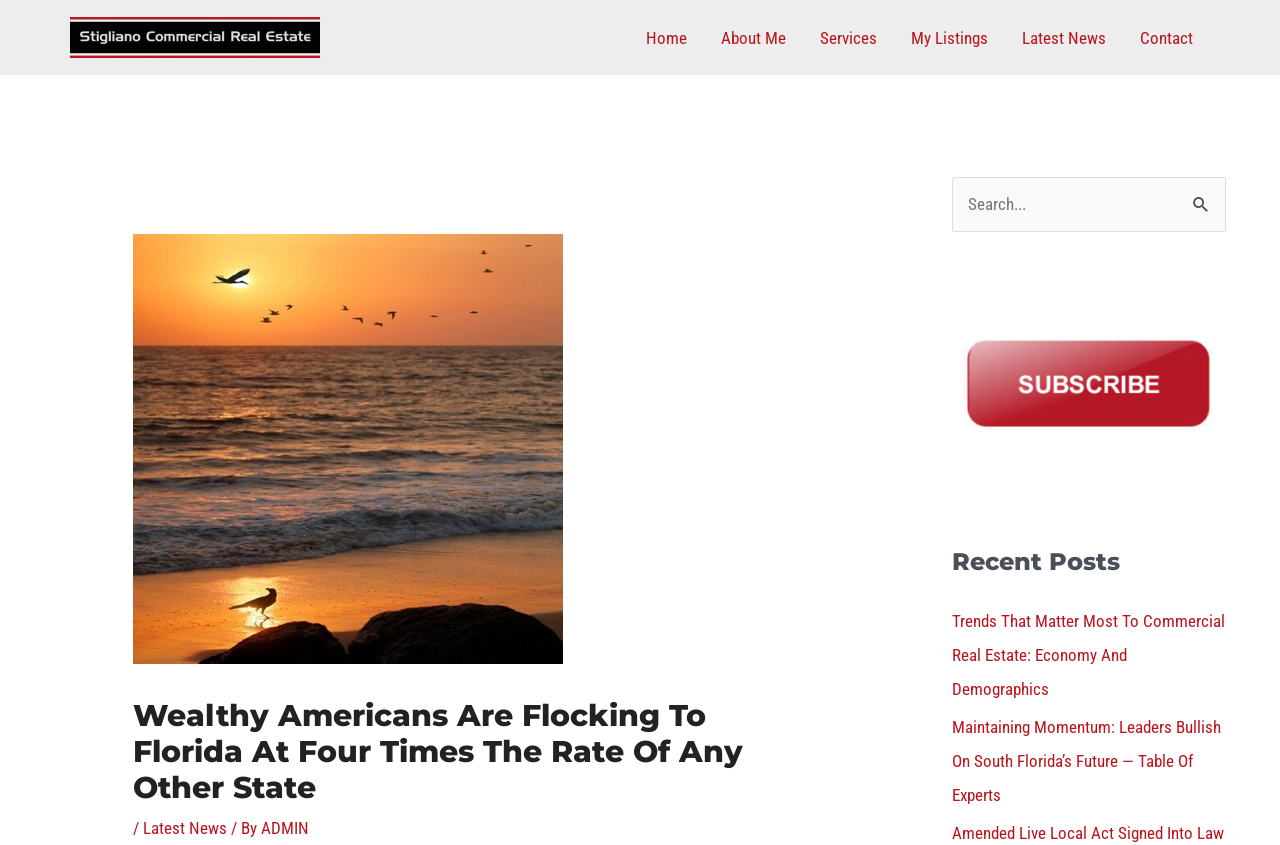Locate the bounding box coordinates of the area to click to fulfill this instruction: "View recent posts". The bounding box should be presented as four float numbers between 0 and 1, in the order [left, top, right, bottom].

[0.744, 0.644, 0.958, 0.686]